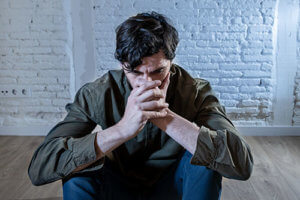Analyze the image and answer the question with as much detail as possible: 
What is the theme of the image?

The caption explicitly states that the image aligns with the theme of addiction recovery, highlighting the challenges individuals face when grappling with substance abuse and the journey toward healing. The man's emotional state and the setting's simplicity reinforce this theme.